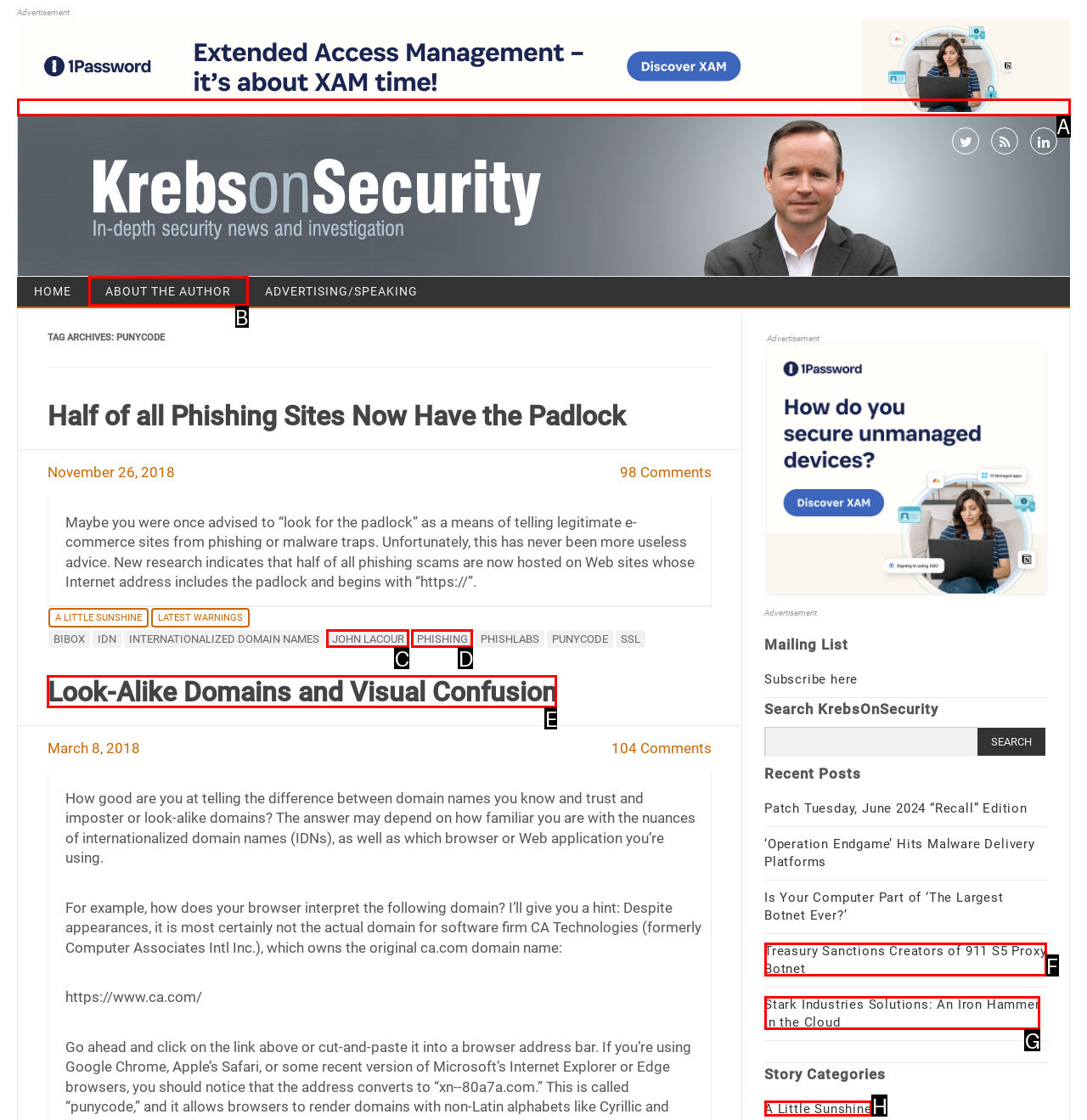Select the HTML element that best fits the description: Look-Alike Domains and Visual Confusion
Respond with the letter of the correct option from the choices given.

E